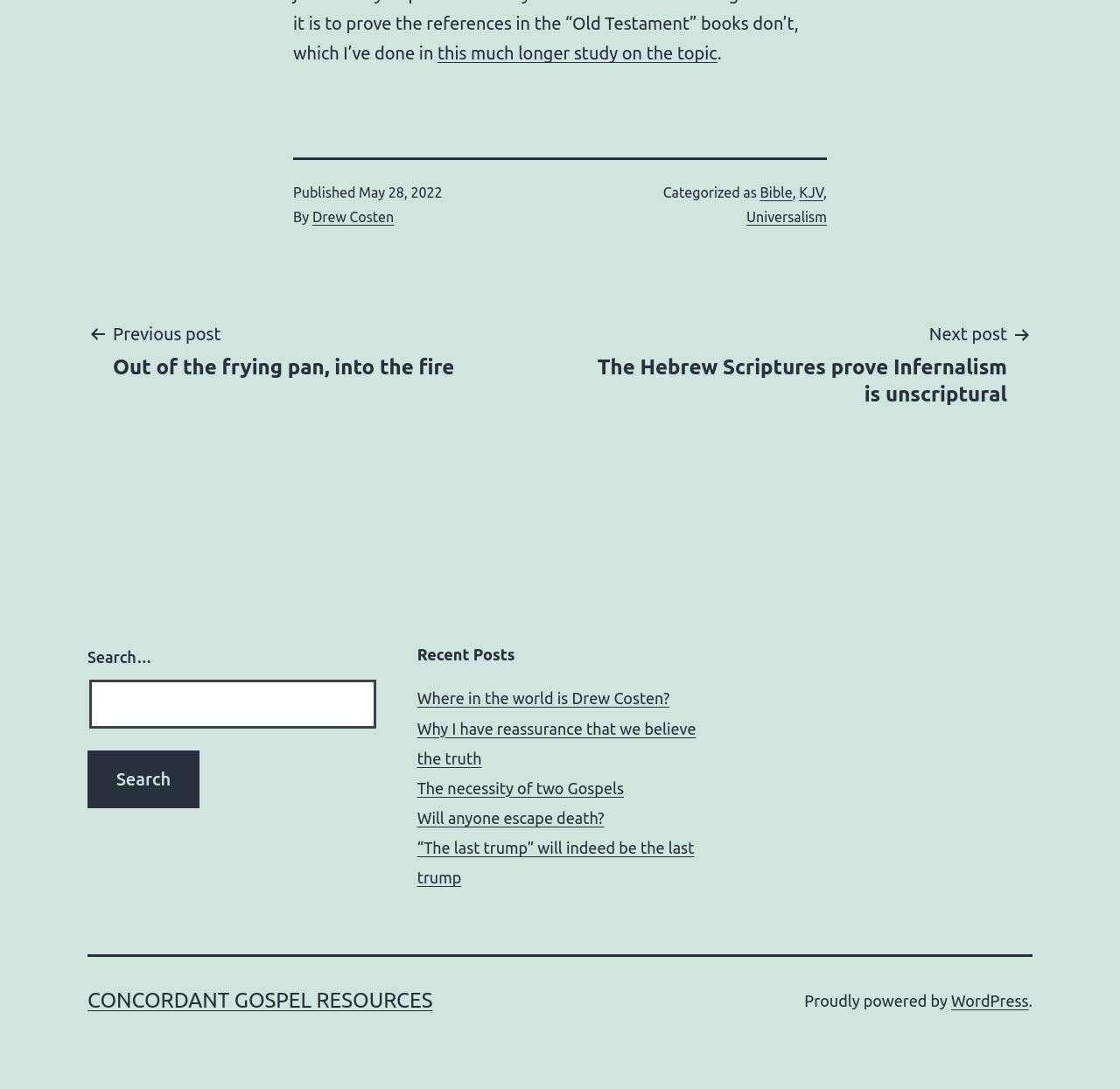Find and indicate the bounding box coordinates of the region you should select to follow the given instruction: "Read the previous post".

[0.078, 0.293, 0.428, 0.349]